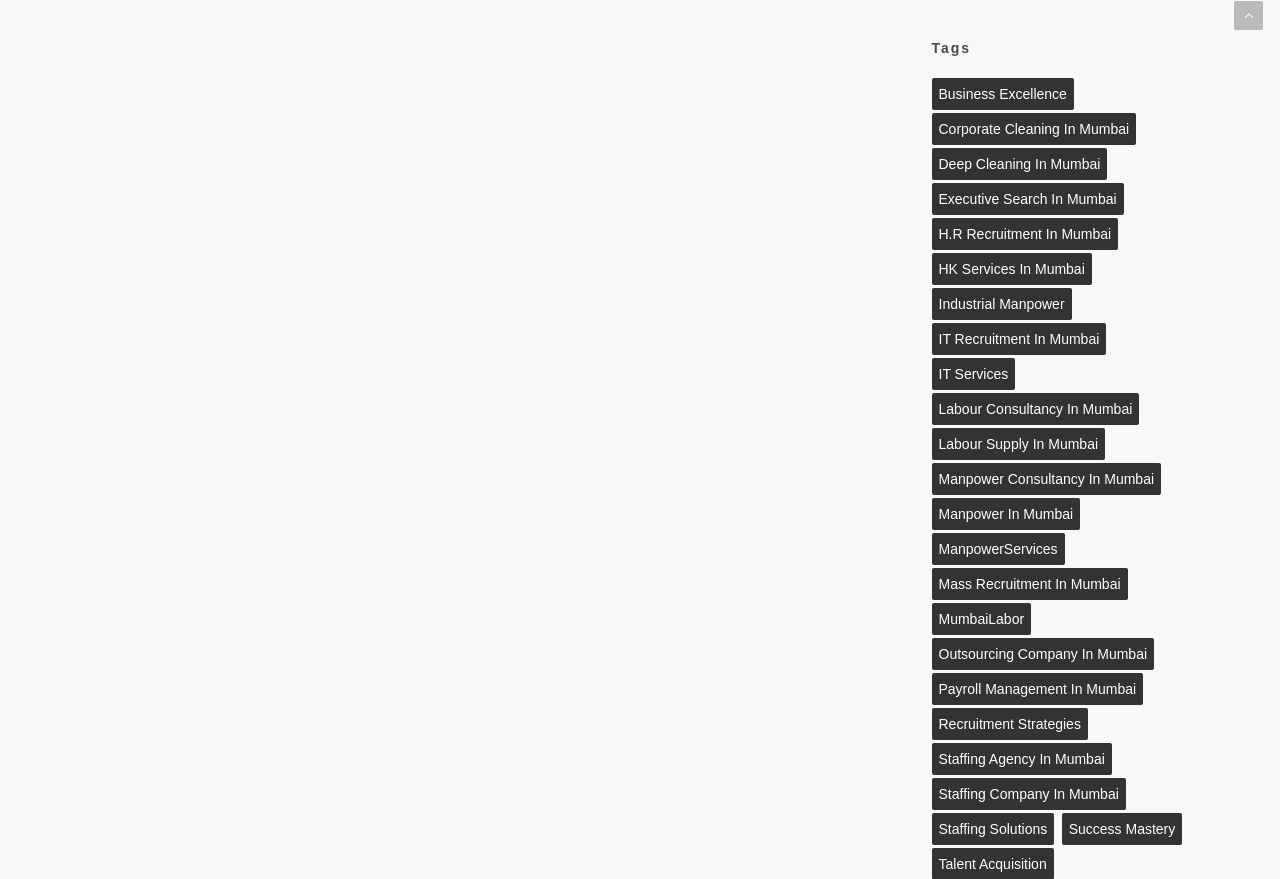Give a one-word or one-phrase response to the question: 
What is the text of the first link?

Business Excellence